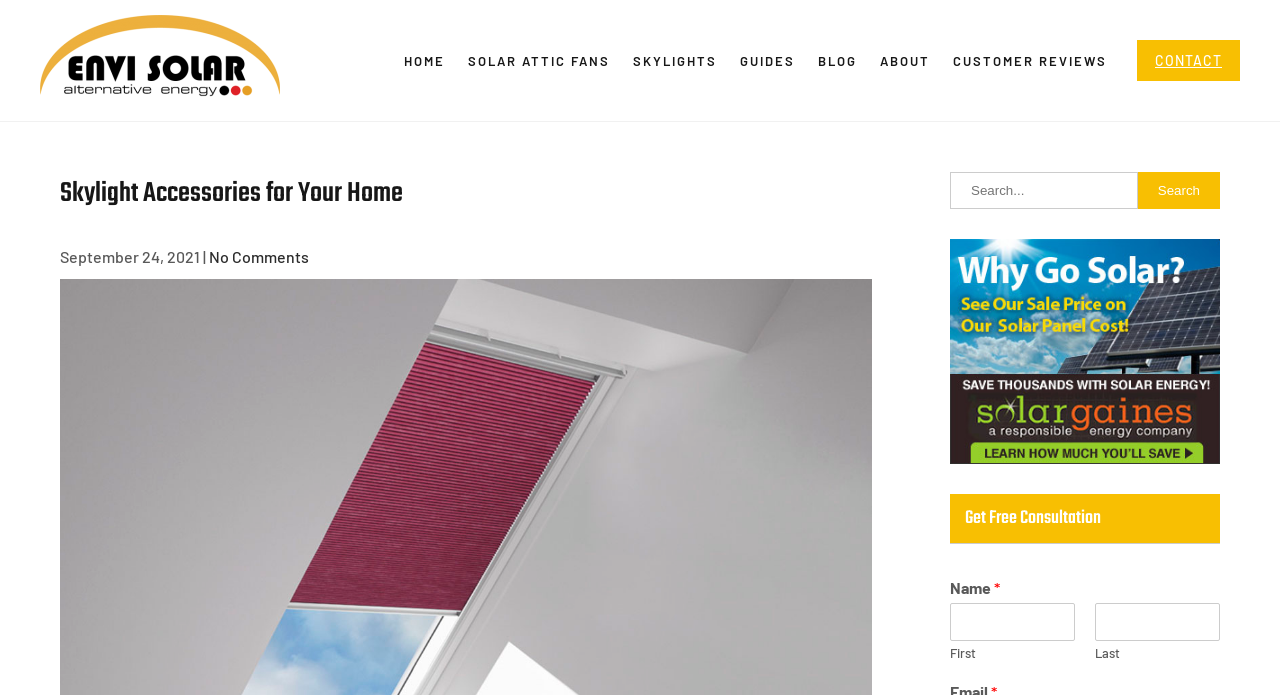Answer the question briefly using a single word or phrase: 
What is the position of the search box?

Top right